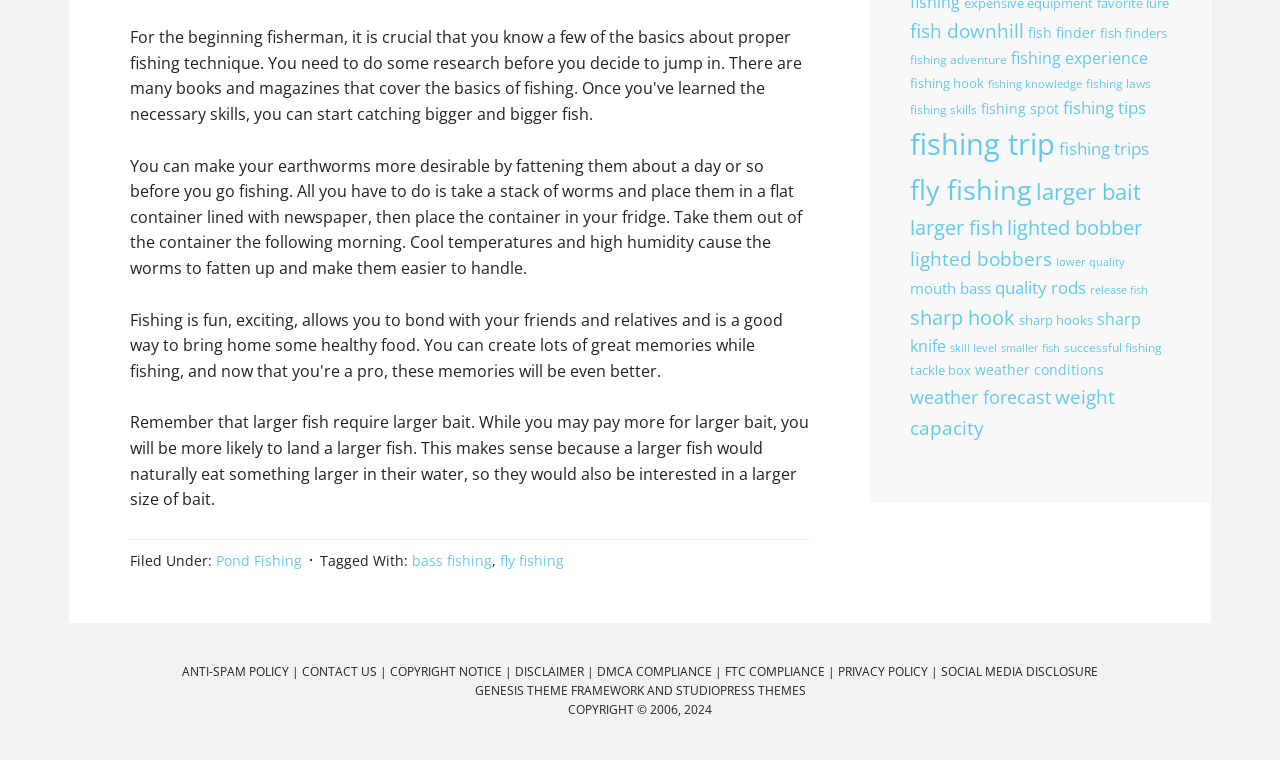What is the copyright year mentioned at the bottom?
Using the image as a reference, answer the question in detail.

The copyright notice at the bottom of the webpage mentions the years 2006 and 2024, indicating the timeframe for which the copyright is valid.